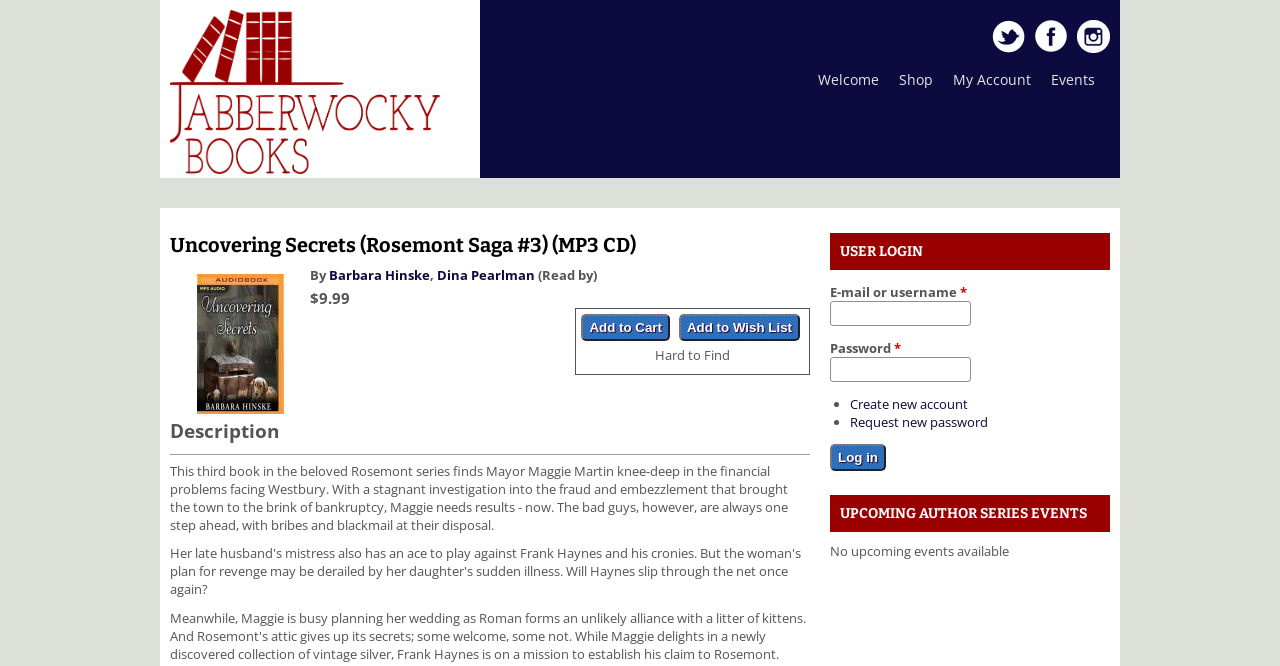What is the login button's text?
Using the visual information, reply with a single word or short phrase.

Log in